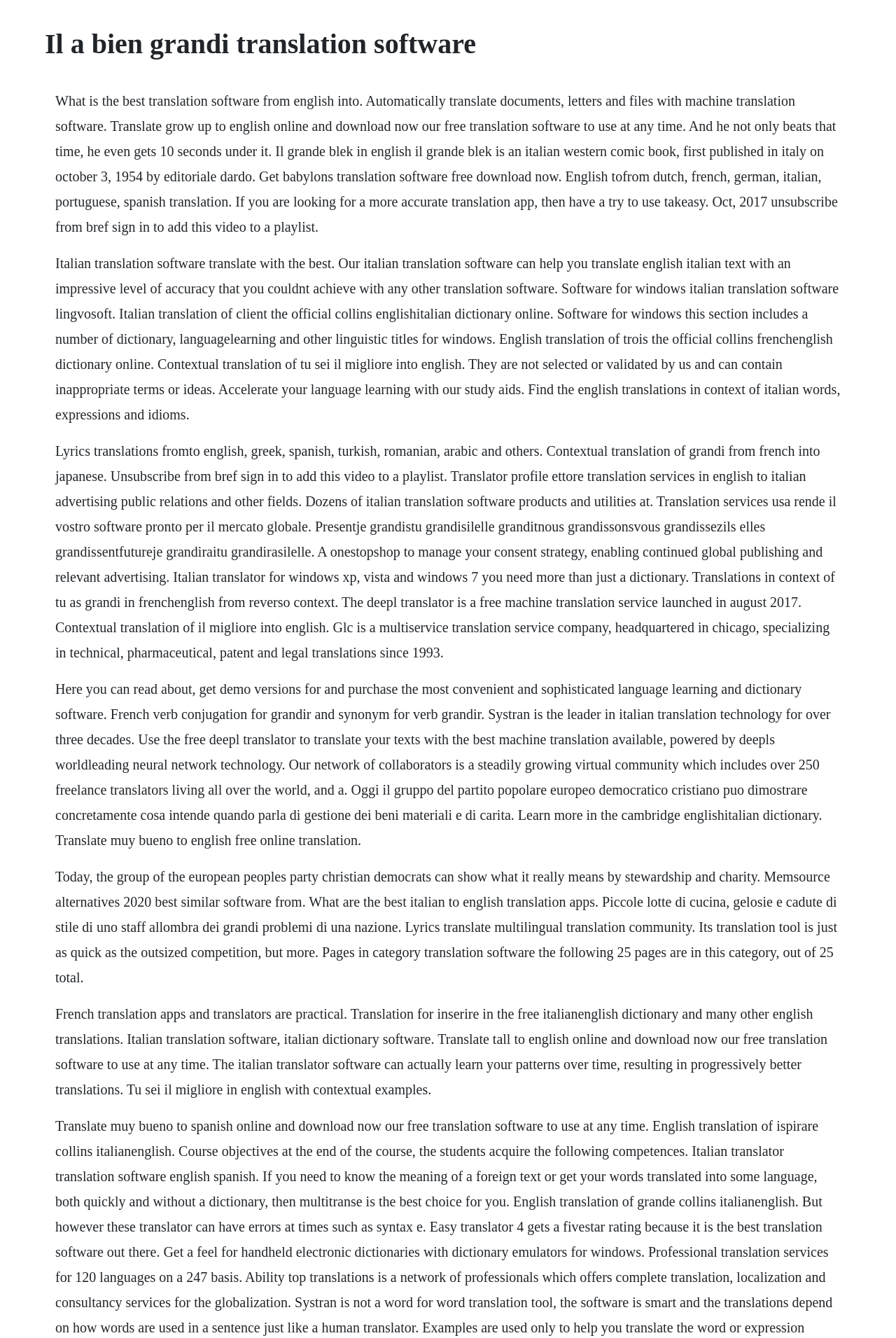Please answer the following question using a single word or phrase: 
What is the name of the company that provides translation services?

Glc